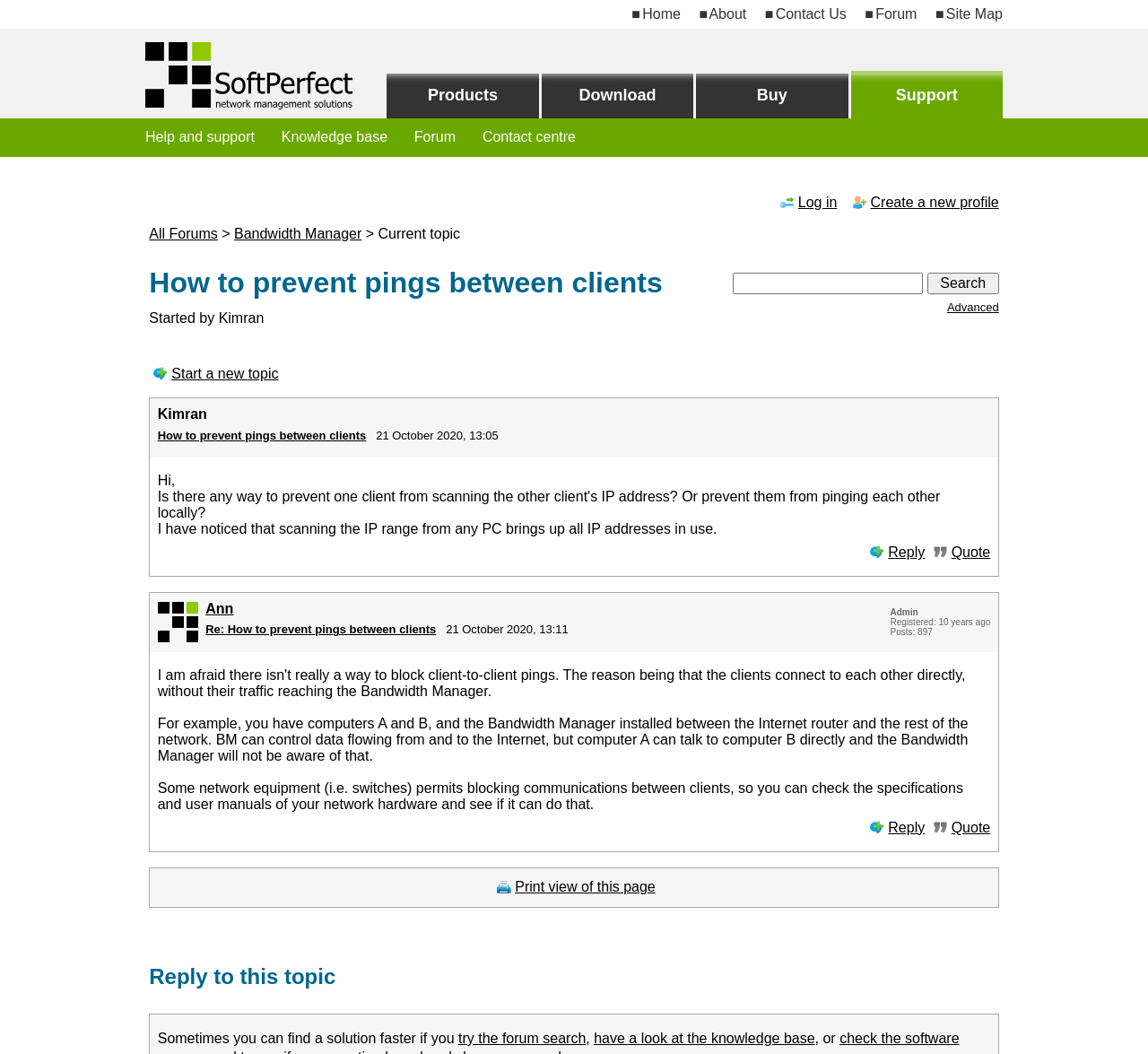Who started the current topic?
Answer the question in a detailed and comprehensive manner.

I looked at the text that says 'Started by Kimran'. This indicates that Kimran started the current topic.